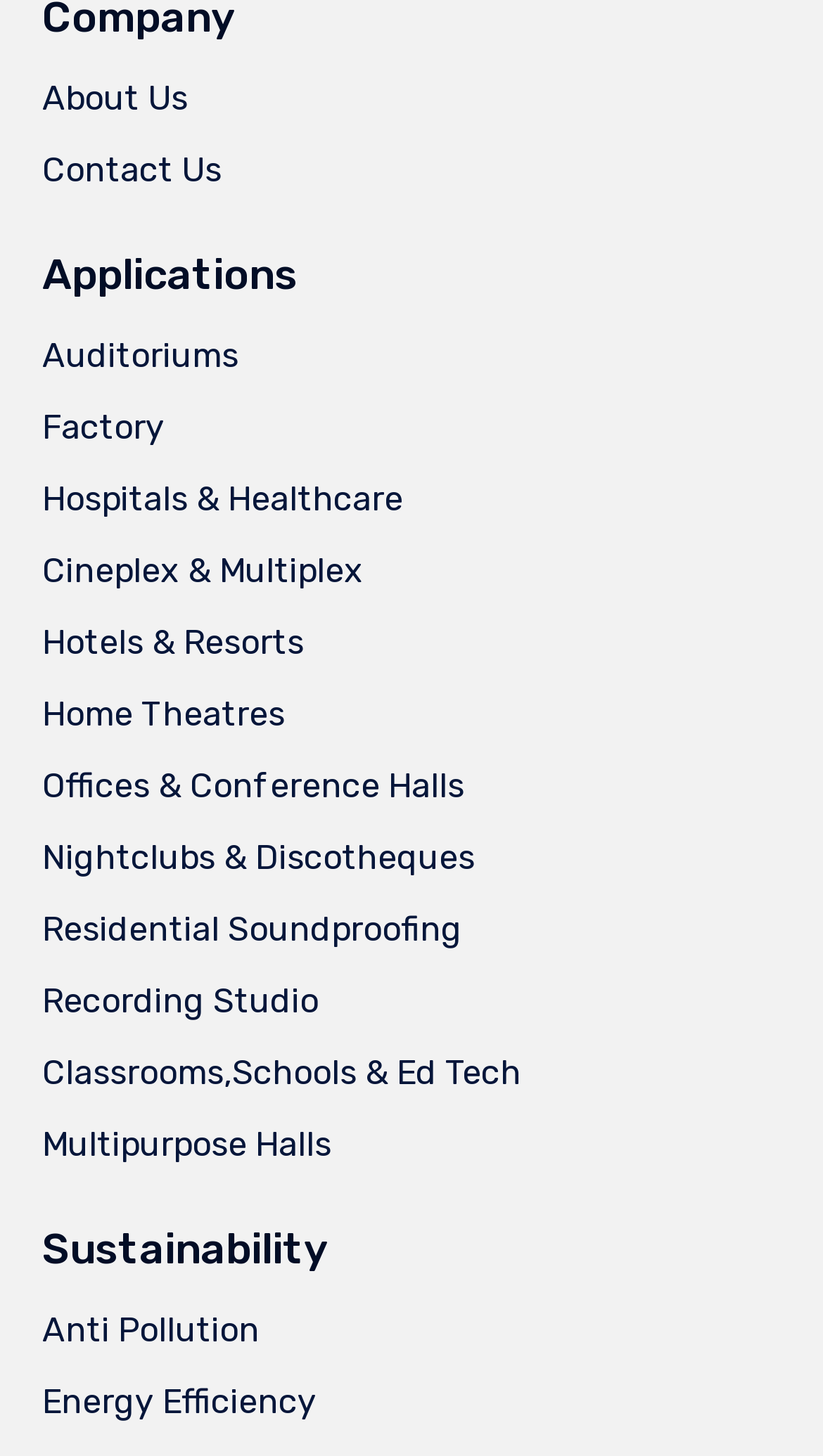Point out the bounding box coordinates of the section to click in order to follow this instruction: "Click on About Us".

[0.051, 0.044, 0.949, 0.093]